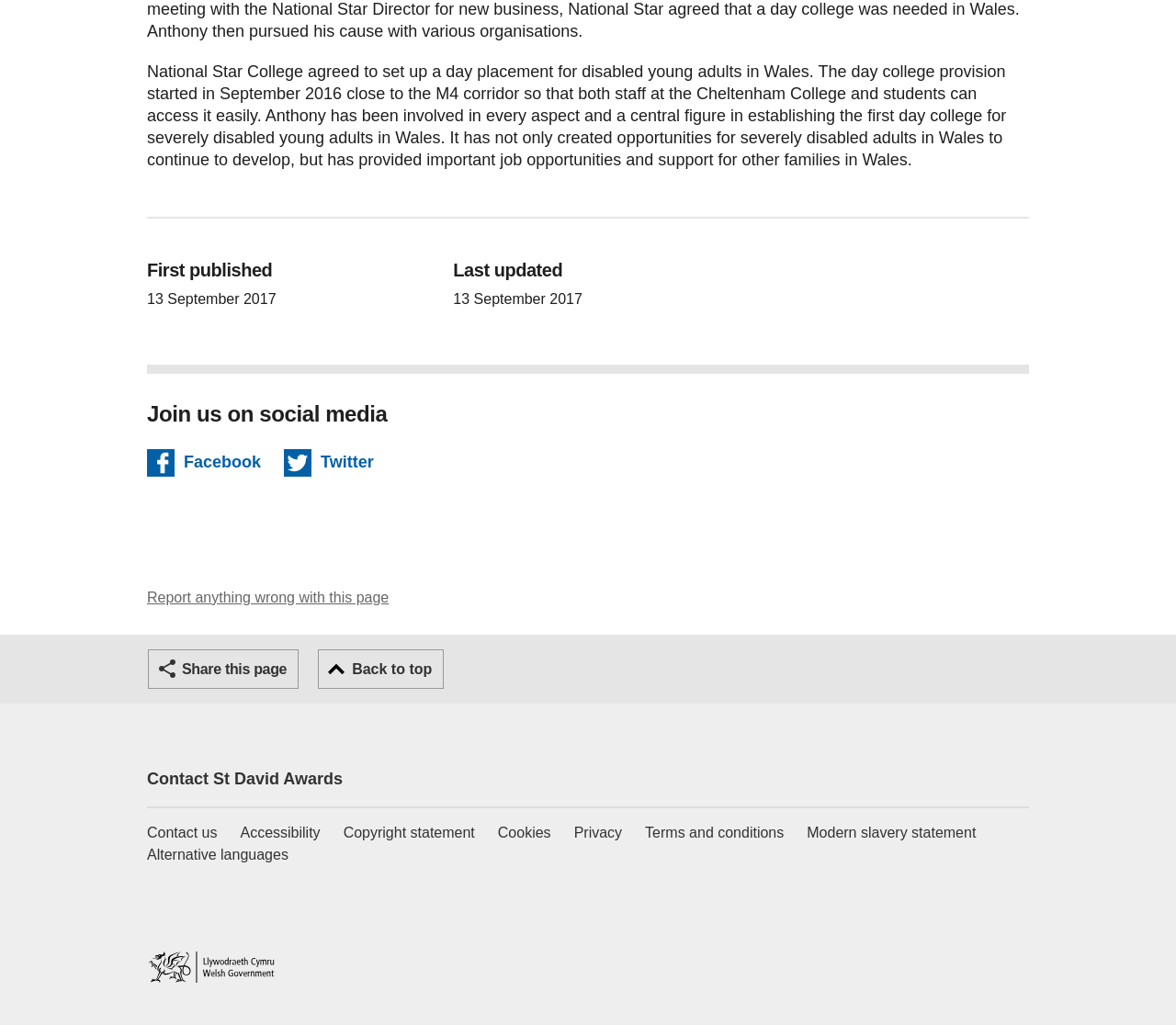Provide the bounding box coordinates in the format (top-left x, top-left y, bottom-right x, bottom-right y). All values are floating point numbers between 0 and 1. Determine the bounding box coordinate of the UI element described as: Cookies

[0.423, 0.802, 0.468, 0.824]